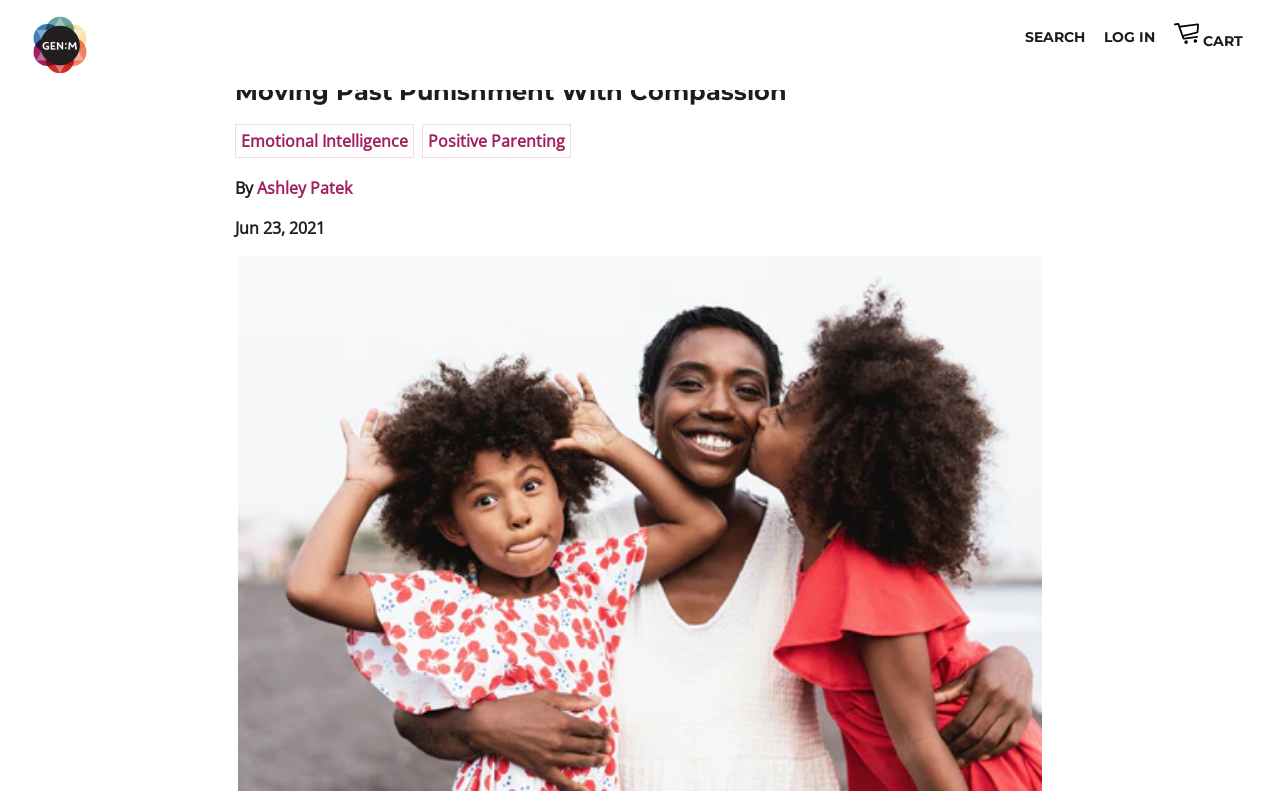Based on the image, provide a detailed response to the question:
What is the main image on the webpage about?

The main image on the webpage is about a parent punishing a child, as indicated by the image description 'My Reaction To Witnessing A Parent Punish'.